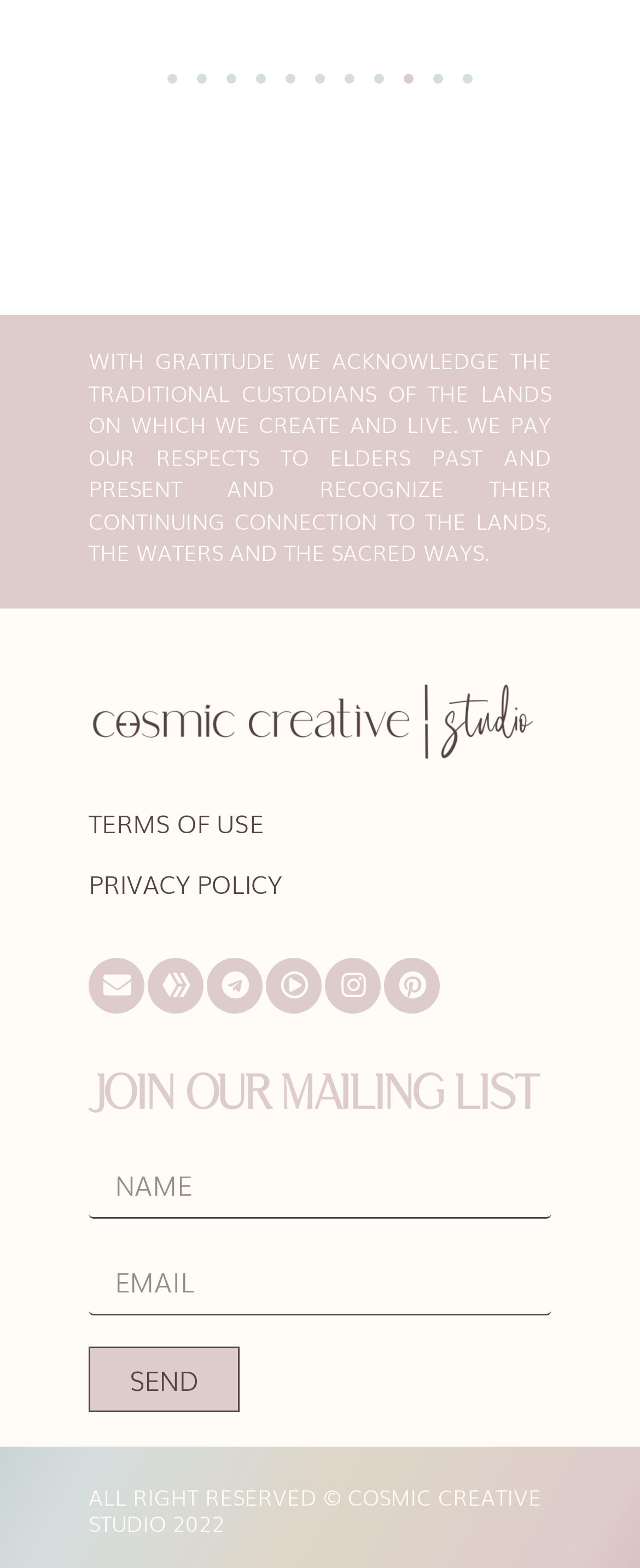Utilize the details in the image to give a detailed response to the question: What is the text above the 'TERMS OF USE' link?

The text above the 'TERMS OF USE' link is a statement acknowledging the traditional custodians of the land, paying respects to elders past and present, and recognizing their continuing connection to the land.